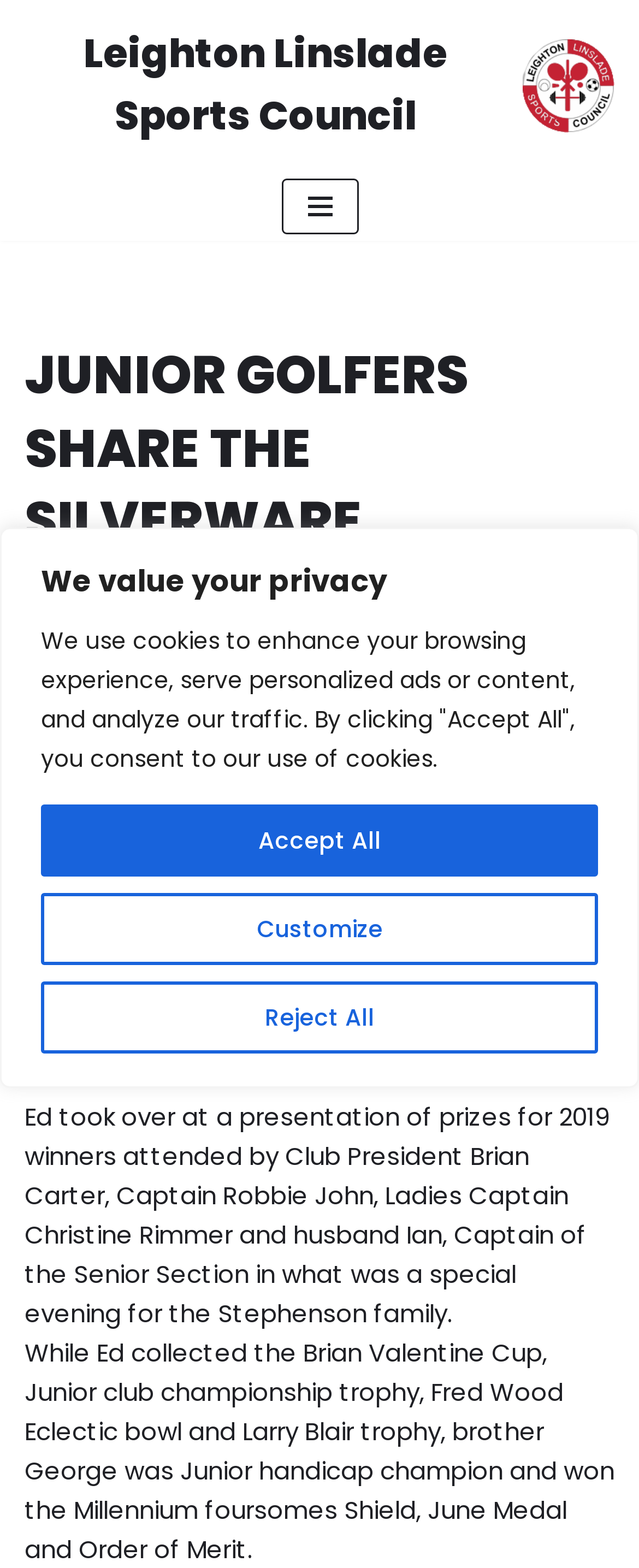Locate the bounding box coordinates of the element that needs to be clicked to carry out the instruction: "View News". The coordinates should be given as four float numbers ranging from 0 to 1, i.e., [left, top, right, bottom].

[0.251, 0.391, 0.346, 0.41]